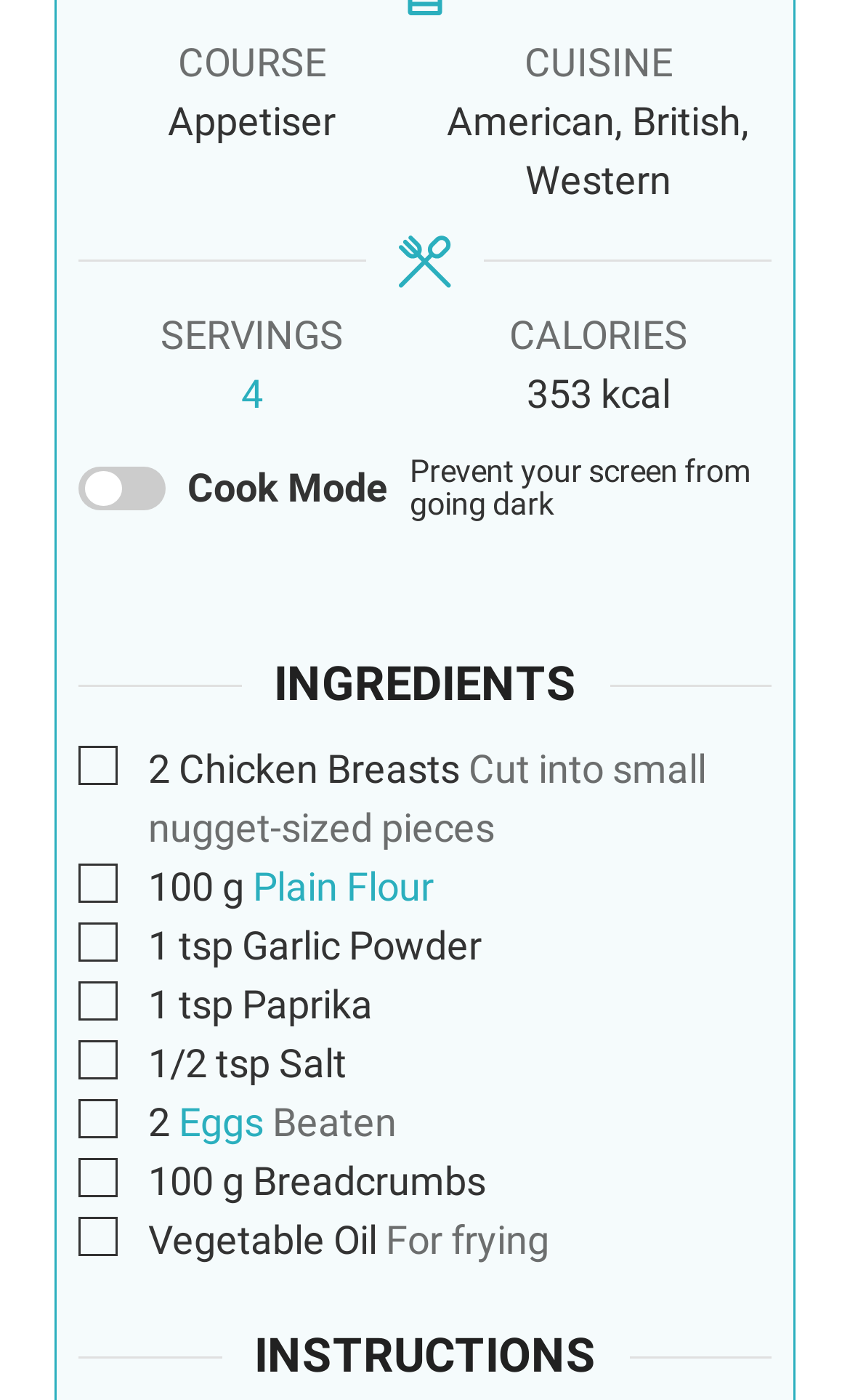Please identify the bounding box coordinates of the area that needs to be clicked to fulfill the following instruction: "Follow the 'Plain Flour' link."

[0.297, 0.617, 0.51, 0.65]